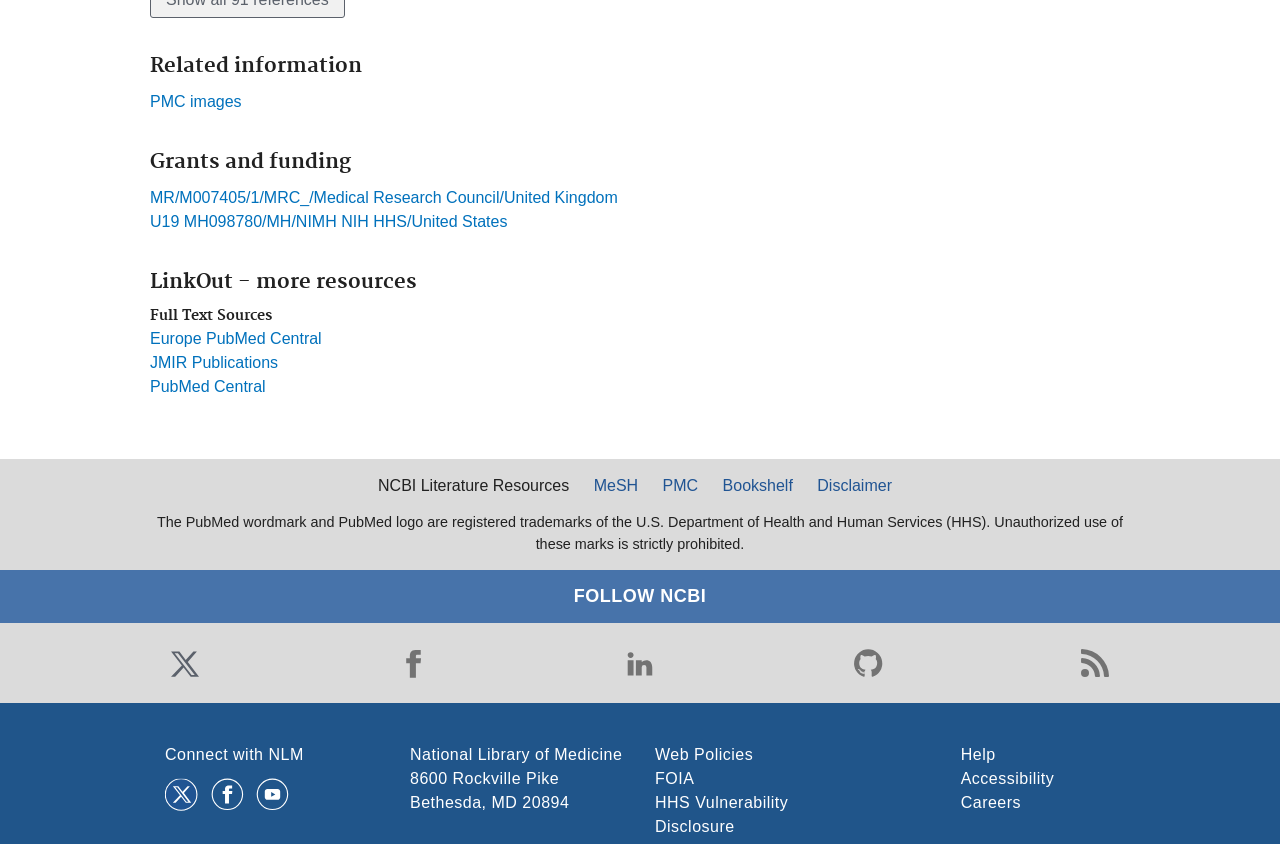How many social media links are there?
Using the image as a reference, answer the question with a short word or phrase.

5